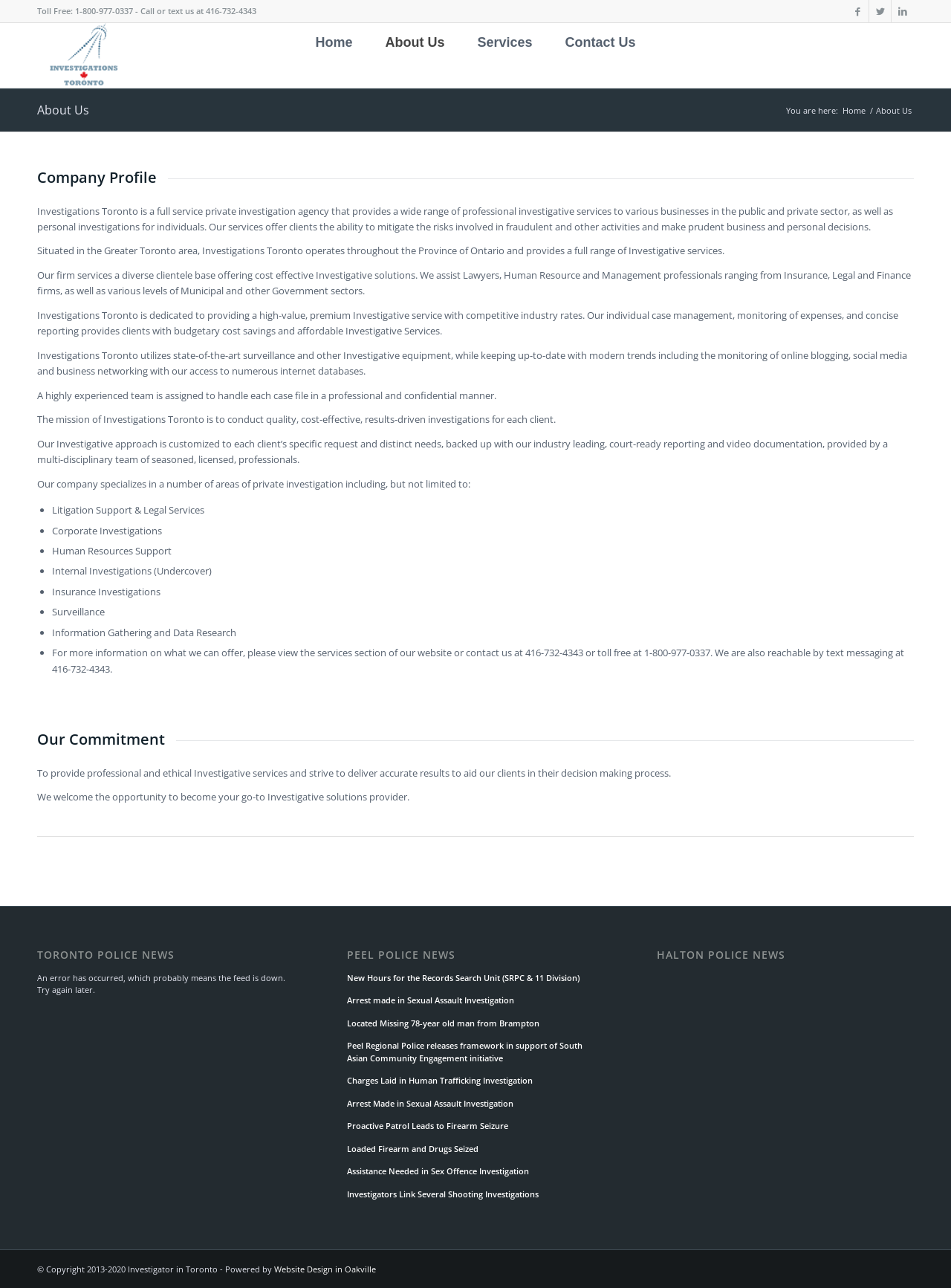Provide a thorough description of the webpage's content and layout.

This webpage is about a private investigator agency in Toronto, providing various investigative services to individuals and businesses. At the top of the page, there are links to the agency's social media profiles, including Facebook, Twitter, and LinkedIn. Below that, there is a toll-free phone number and a local phone number for contact. 

To the left of the phone numbers, there is a logo of the agency, which is also a link to the agency's homepage. Next to the logo, there are navigation links to the homepage, about us, services, and contact us sections. 

The main content of the page is divided into several sections. The first section is about the company profile, describing the agency's services and areas of expertise. This section is followed by a section outlining the agency's mission and commitment to providing professional and ethical investigative services.

Below these sections, there are three columns of news feeds from the Toronto Police, Peel Police, and Halton Police, respectively. Each news feed has multiple links to news articles, with titles such as "Arrest made in Sexual Assault Investigation" and "Loaded Firearm and Drugs Seized".

At the very bottom of the page, there is a copyright notice and a link to the website designer.